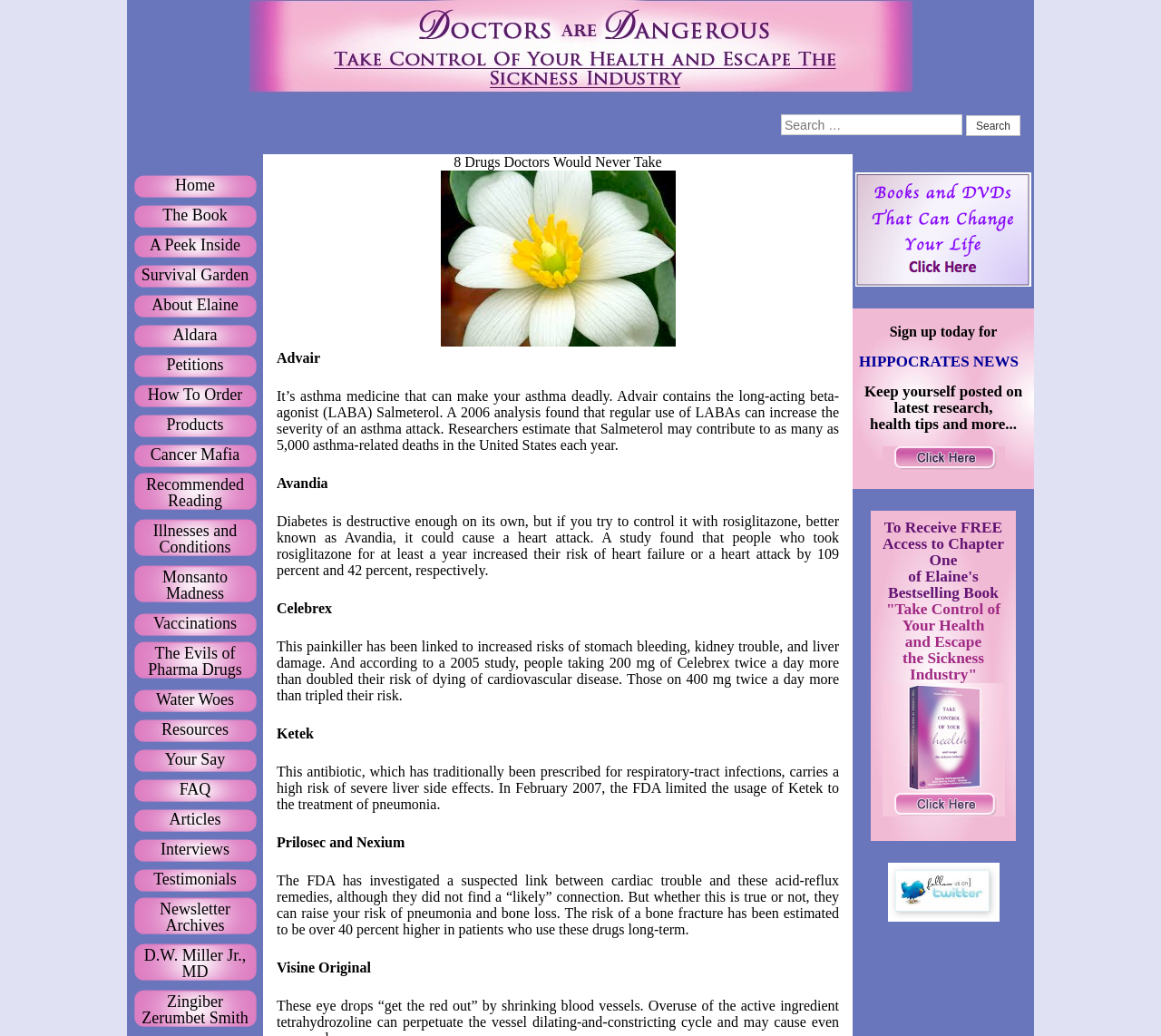Determine the bounding box coordinates of the element's region needed to click to follow the instruction: "Click on 'Home'". Provide these coordinates as four float numbers between 0 and 1, formatted as [left, top, right, bottom].

[0.109, 0.166, 0.227, 0.191]